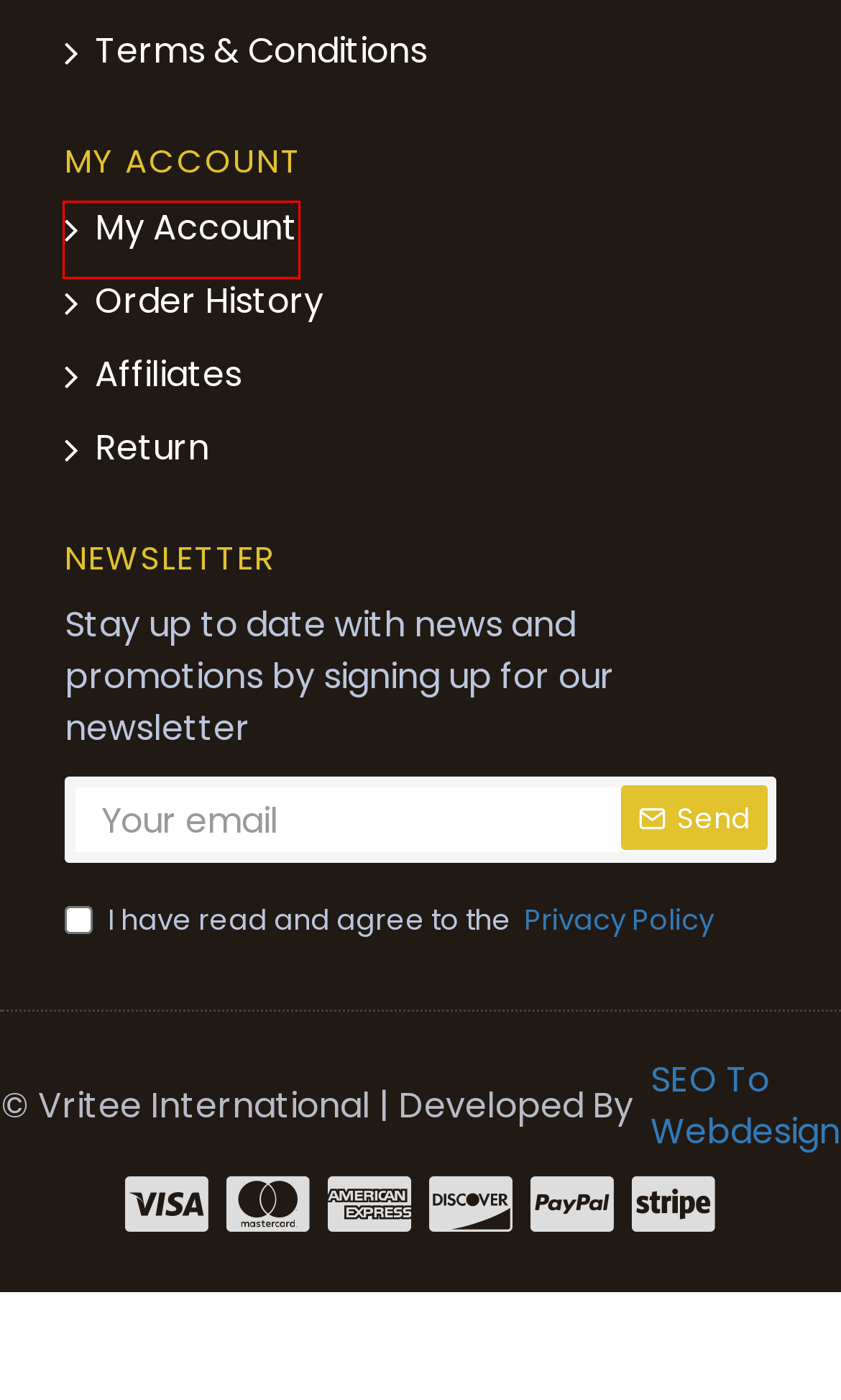You are looking at a screenshot of a webpage with a red bounding box around an element. Determine the best matching webpage description for the new webpage resulting from clicking the element in the red bounding box. Here are the descriptions:
A. About Us
B. Privacy Policy
C. Website Designing Company In Delhi NCR | Web designer in Delhi
D. Product Returns
E. Account Login
F. Contact Us
G. Terms & Conditions
H. Affiliate Program

E